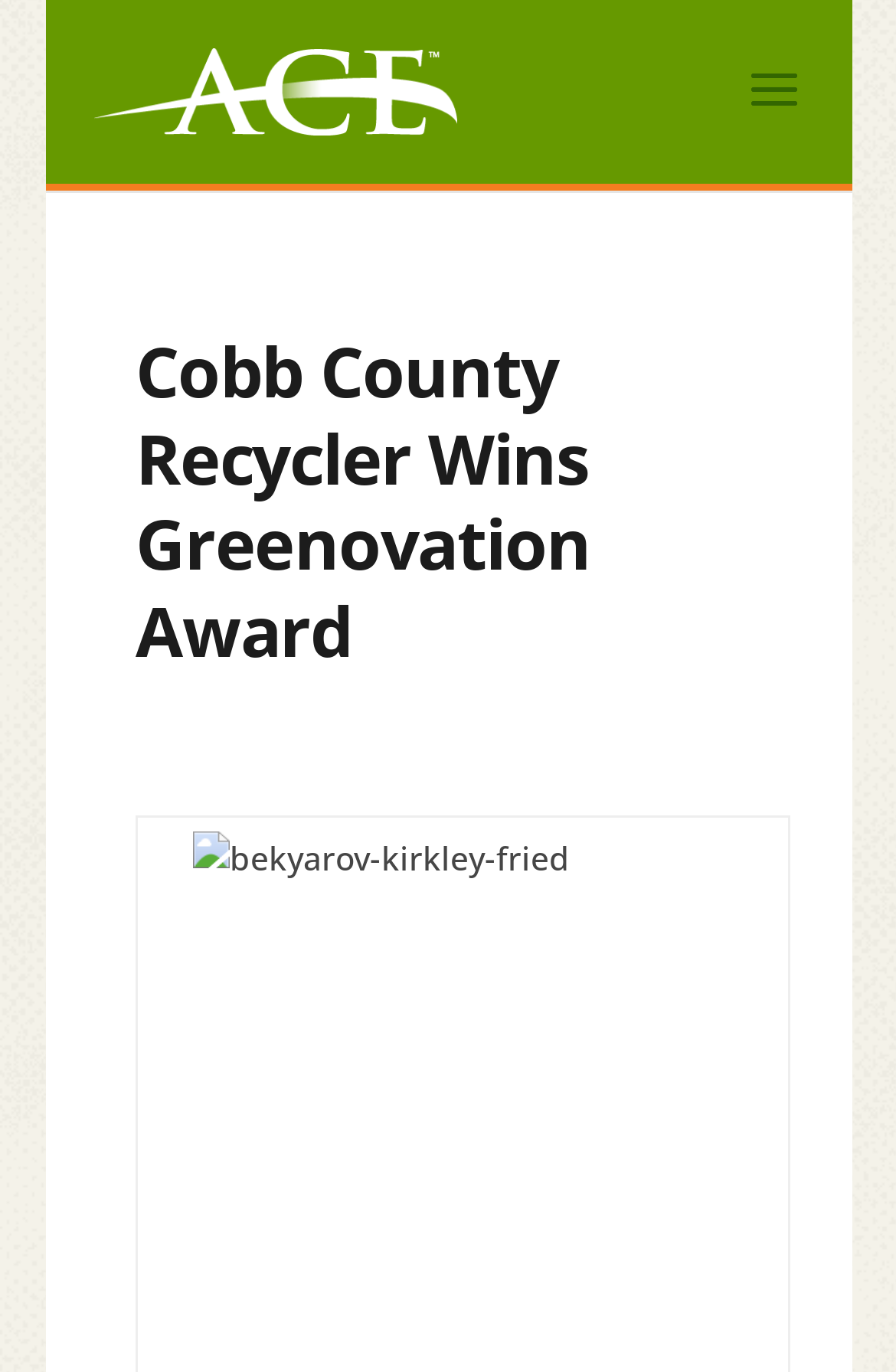Determine the bounding box for the UI element described here: "alt="Access to Capital for Entrepreneurs"".

[0.105, 0.048, 0.51, 0.08]